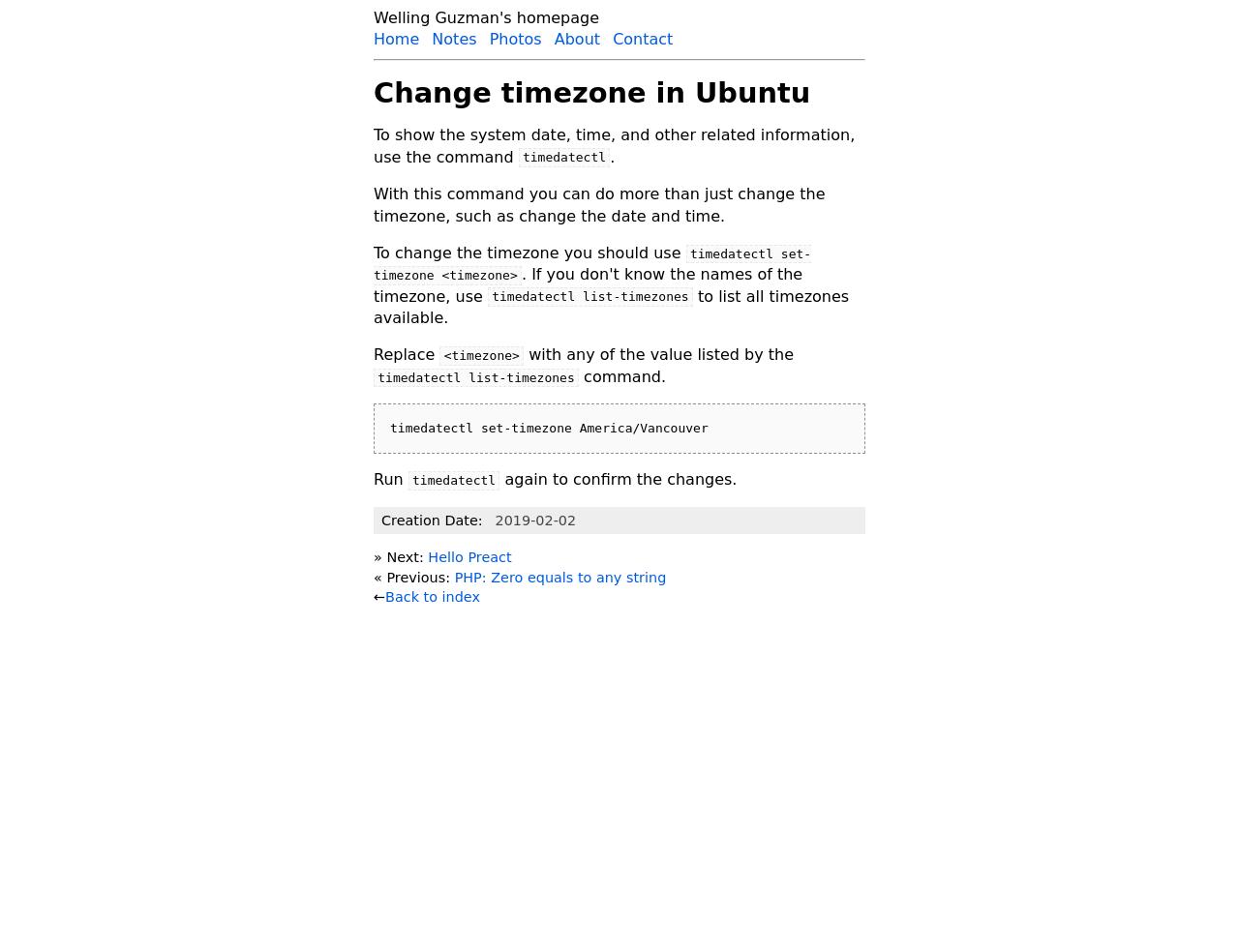Generate a comprehensive description of the webpage.

This webpage is about changing the timezone in Ubuntu, with a focus on using the `timedatectl` command. At the top, there is a navigation menu with links to "Home", "Notes", "Photos", "About", and "Contact". Below the menu, there is a horizontal separator line.

The main content of the page is an article with a heading "Change timezone in Ubuntu". The article explains how to use the `timedatectl` command to show the system date, time, and other related information. It also provides instructions on how to change the timezone, including listing all available timezones using `timedatectl list-timezones` and setting a specific timezone using `timedatectl set-timezone <timezone>`.

The article is divided into several paragraphs, with code snippets and explanations. There are a total of 17 paragraphs, with 5 of them containing code snippets. The code snippets are formatted in a monospace font and are easily readable.

At the bottom of the page, there is a section with metadata, including the creation date of the article, which is February 2, 2019. There are also links to the next and previous articles, as well as a link to go back to the index page.

Overall, the webpage is well-organized and easy to follow, with clear instructions and examples for changing the timezone in Ubuntu.